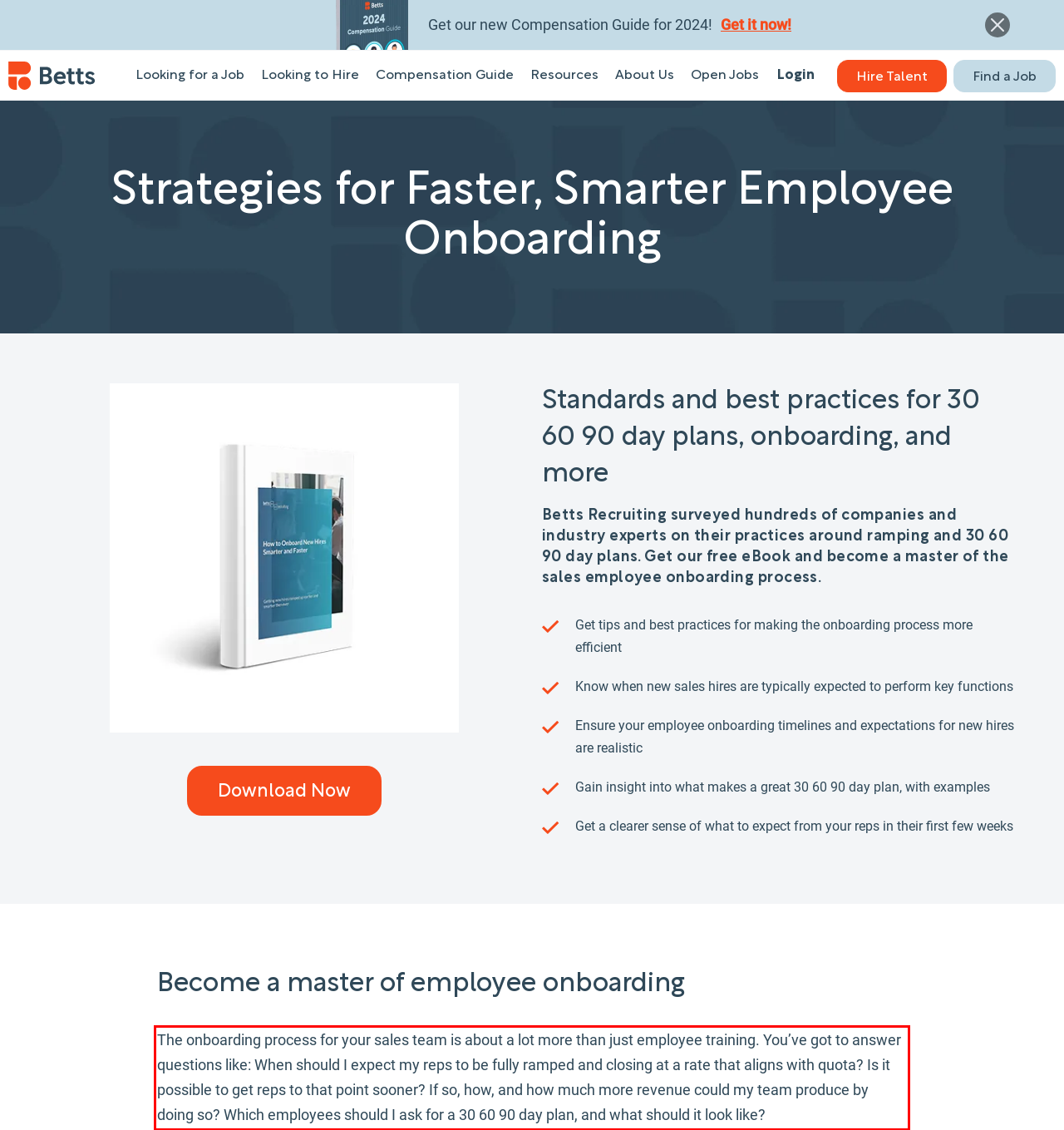Your task is to recognize and extract the text content from the UI element enclosed in the red bounding box on the webpage screenshot.

The onboarding process for your sales team is about a lot more than just employee training. You’ve got to answer questions like: When should I expect my reps to be fully ramped and closing at a rate that aligns with quota? Is it possible to get reps to that point sooner? If so, how, and how much more revenue could my team produce by doing so? Which employees should I ask for a 30 60 90 day plan, and what should it look like?